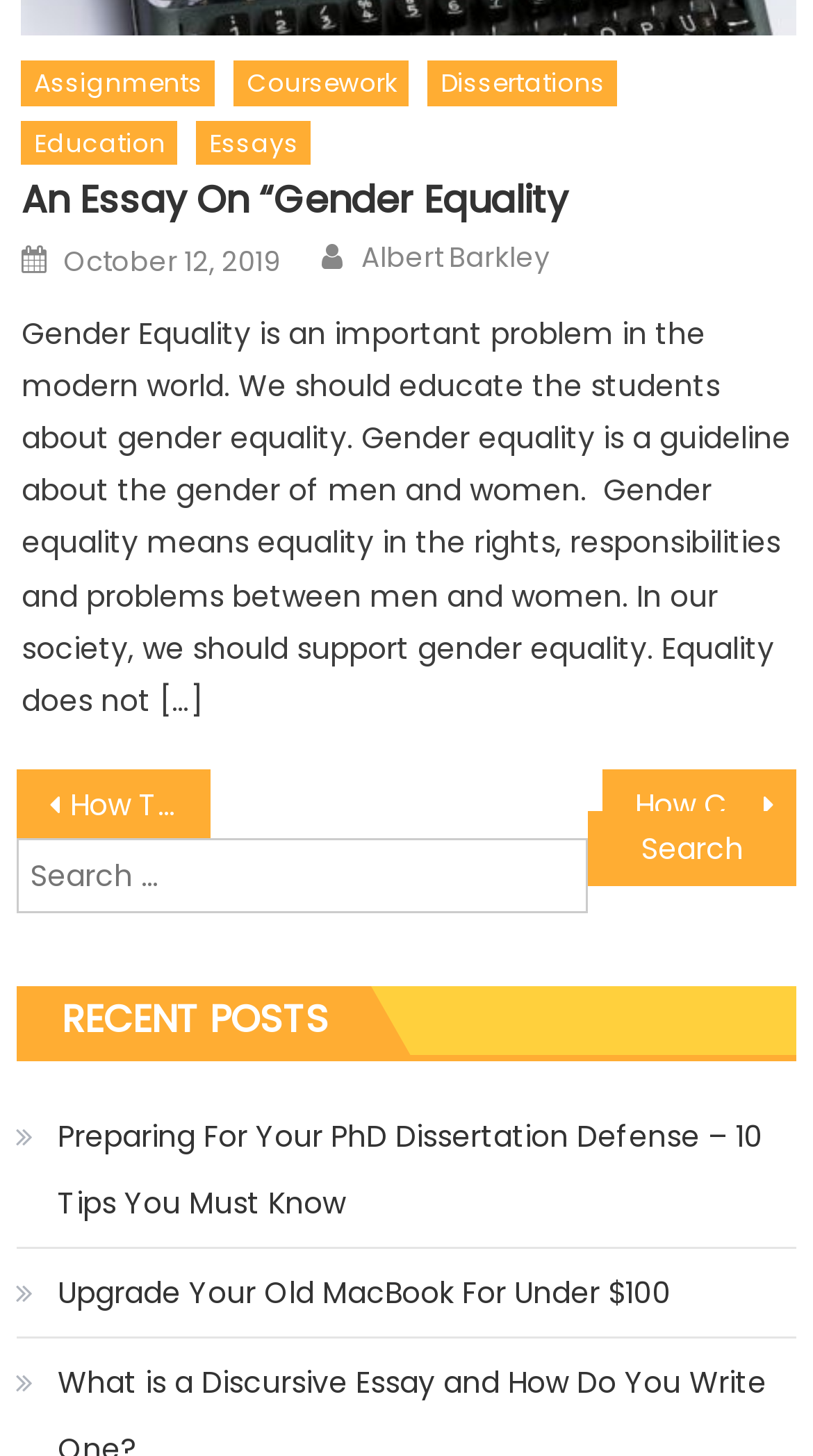Highlight the bounding box coordinates of the region I should click on to meet the following instruction: "Click on the link to create a decent essay plan".

[0.02, 0.529, 0.26, 0.576]